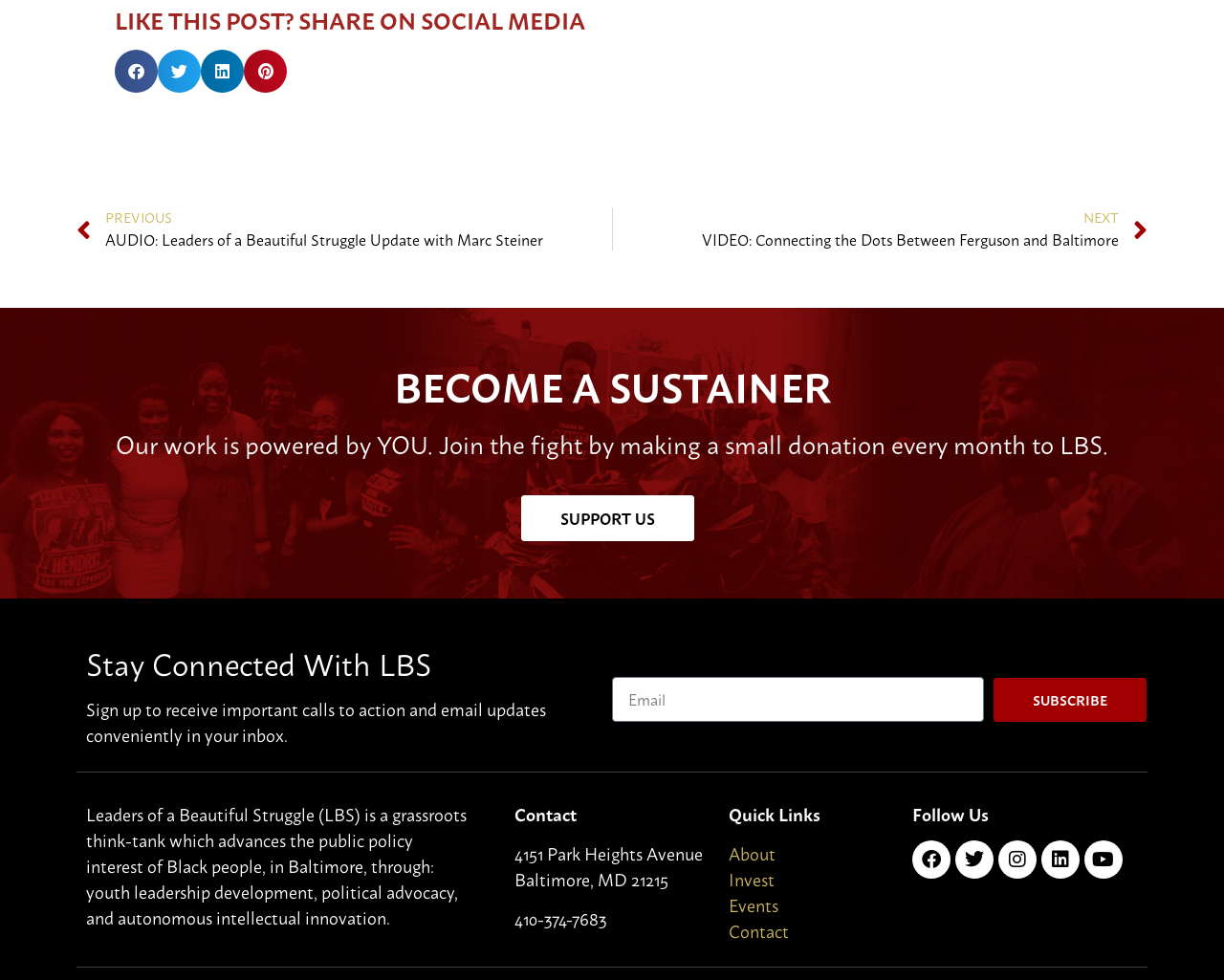Given the content of the image, can you provide a detailed answer to the question?
How many social media platforms can you share on?

I counted the number of social media buttons available, which are 'Share on facebook', 'Share on twitter', 'Share on linkedin', and 'Share on pinterest', totaling 4 platforms.